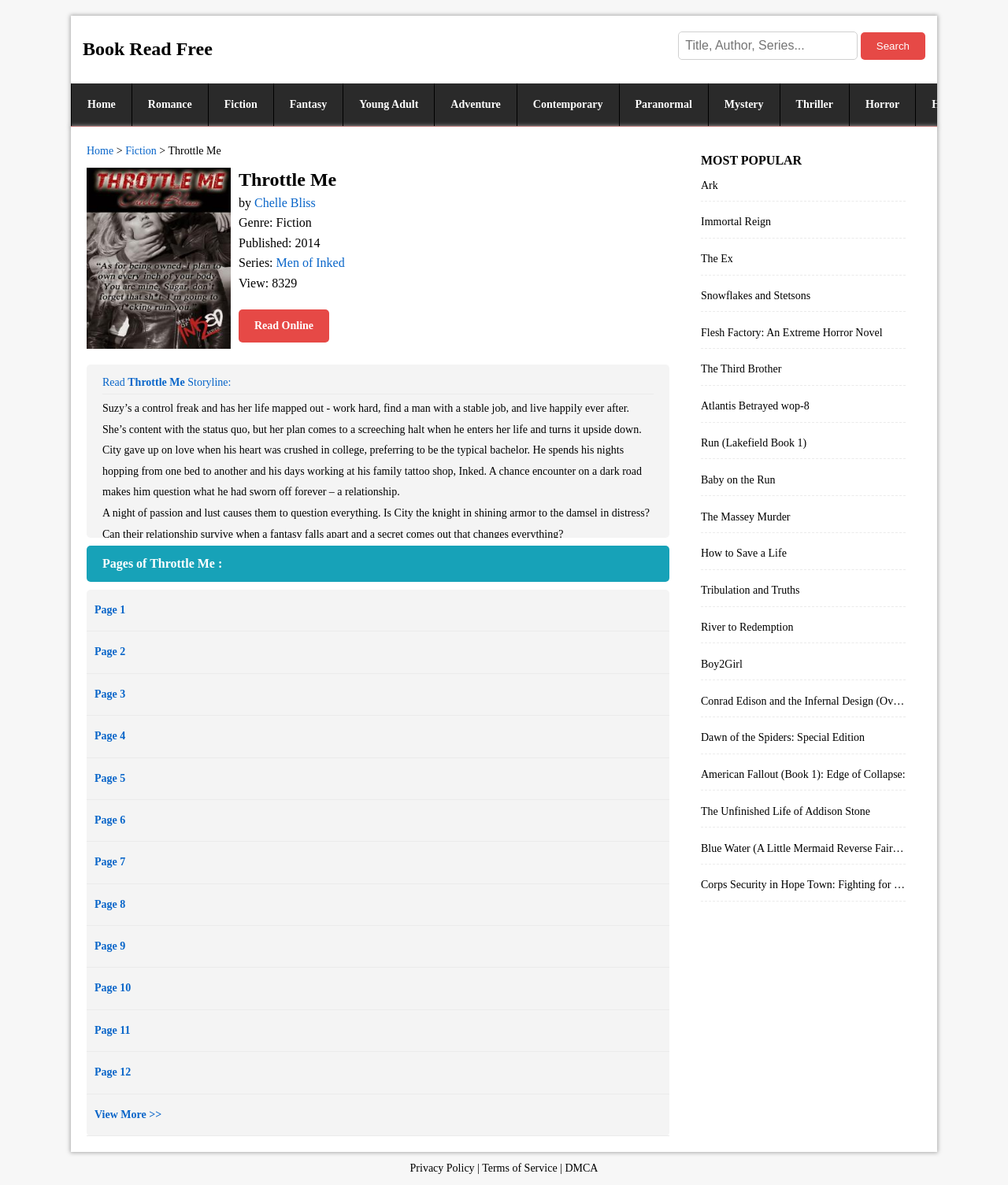What is the title of the book?
Offer a detailed and exhaustive answer to the question.

The title of the book can be found in the article section of the webpage, where it is written as 'Throttle Me' in a static text element.